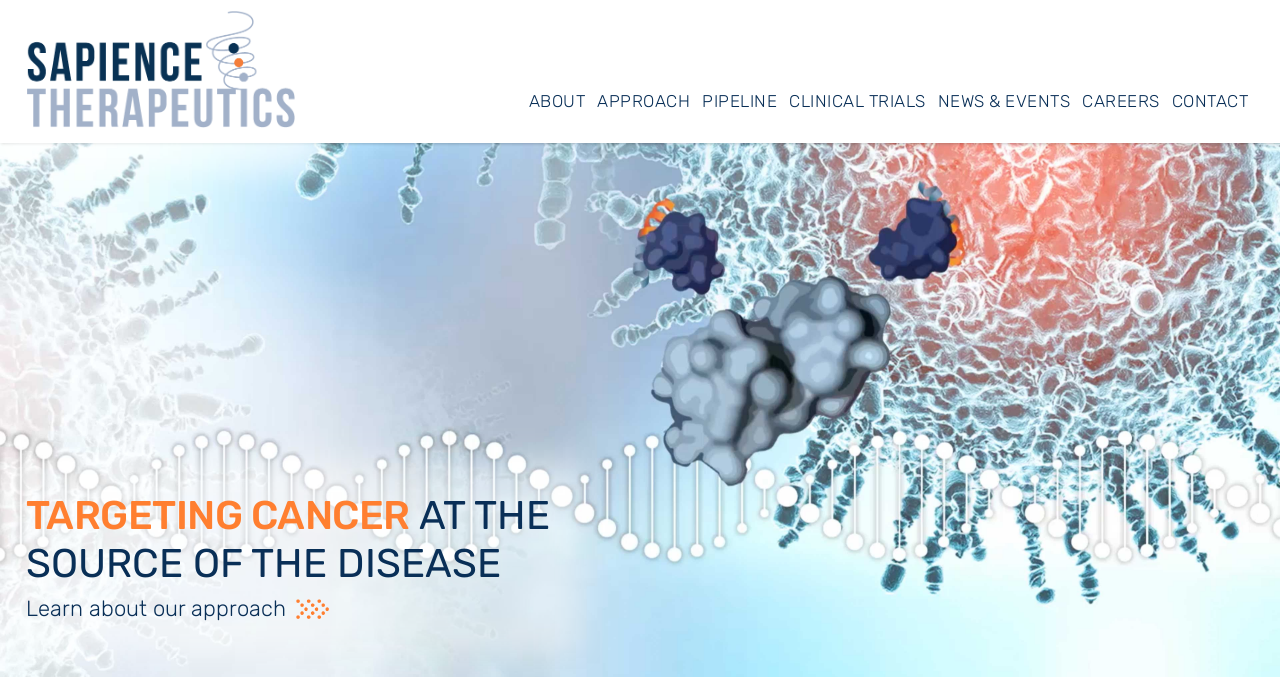What are the main sections of the webpage?
Give a single word or phrase as your answer by examining the image.

About, Approach, Pipeline, etc.